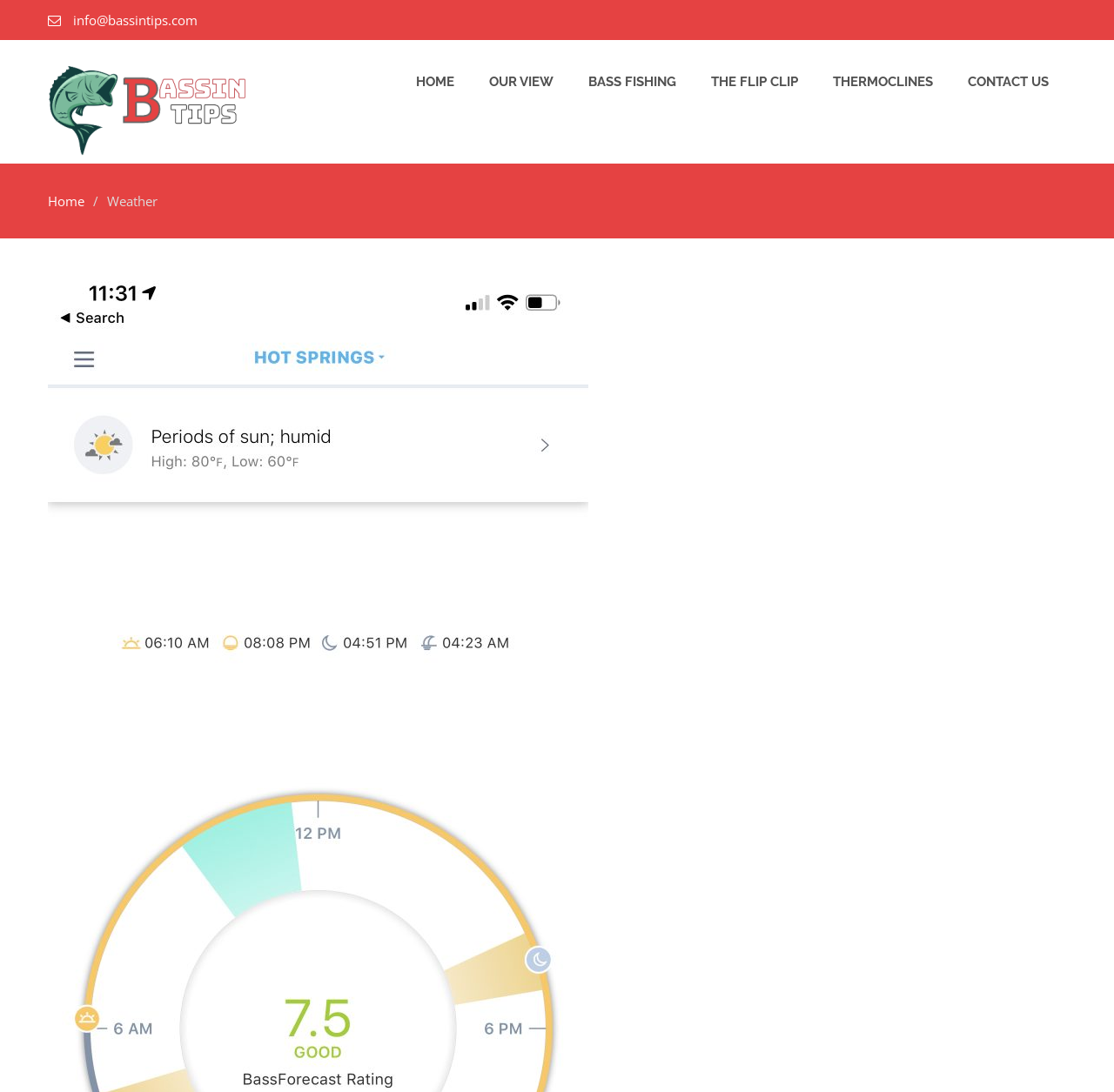Please identify the bounding box coordinates of the element that needs to be clicked to perform the following instruction: "navigate to HOME page".

[0.358, 0.037, 0.423, 0.113]